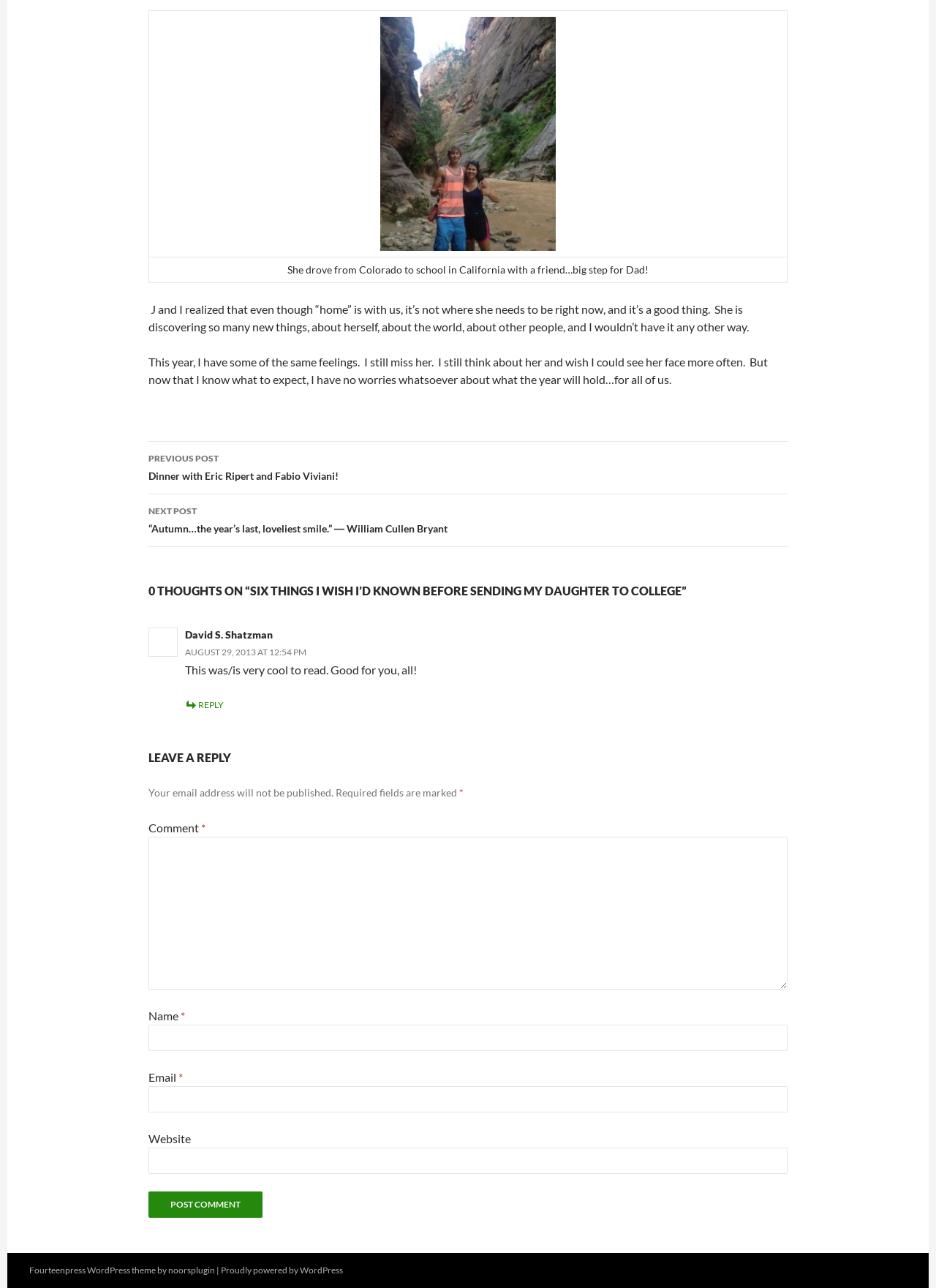Provide the bounding box coordinates in the format (top-left x, top-left y, bottom-right x, bottom-right y). All values are floating point numbers between 0 and 1. Determine the bounding box coordinate of the UI element described as: noorsplugin

[0.18, 0.981, 0.23, 0.99]